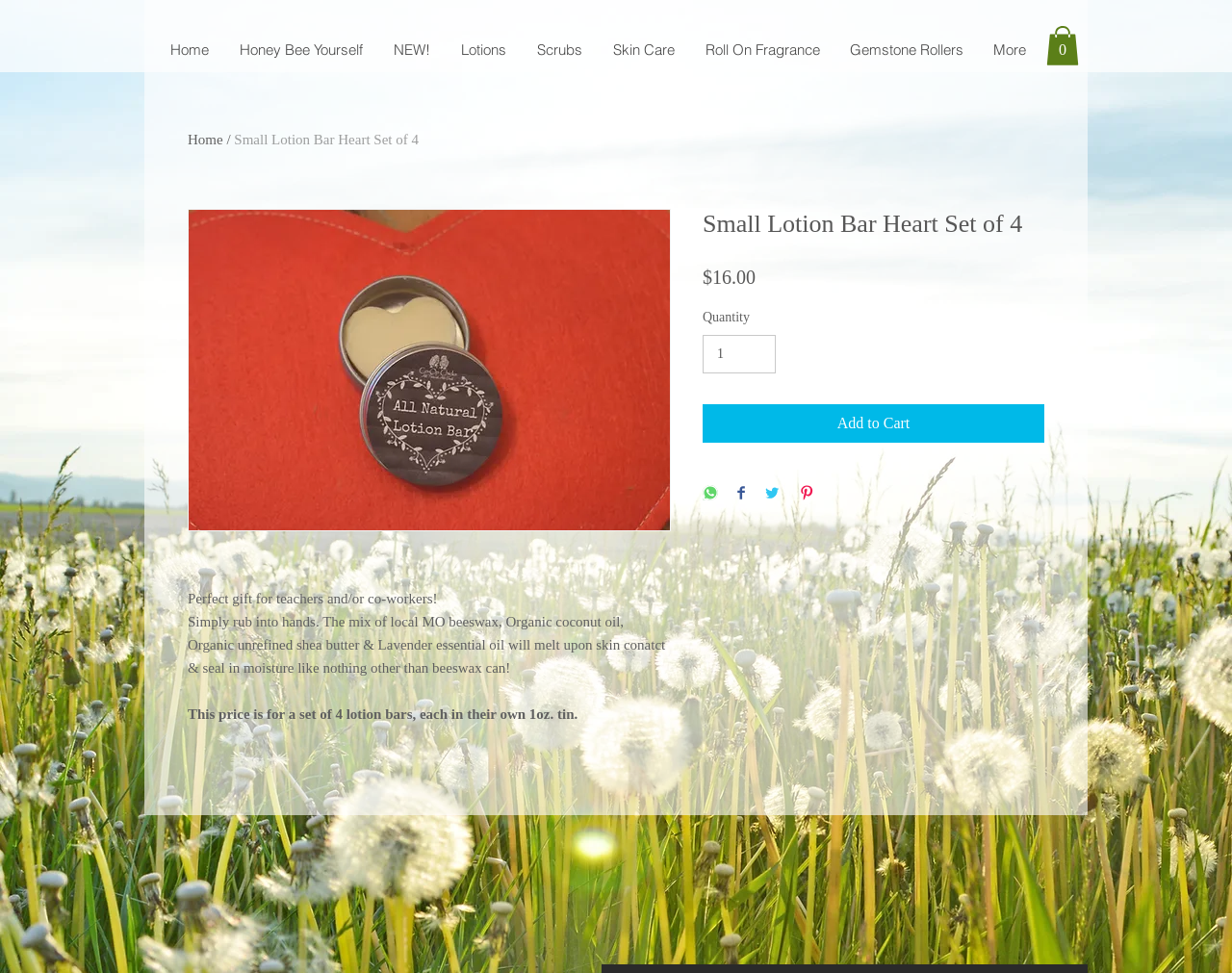How can the product be shared?
Kindly offer a comprehensive and detailed response to the question.

The webpage provides buttons to share the product on various social media platforms, including WhatsApp, Facebook, Twitter, and Pinterest, allowing users to easily share the product with others.